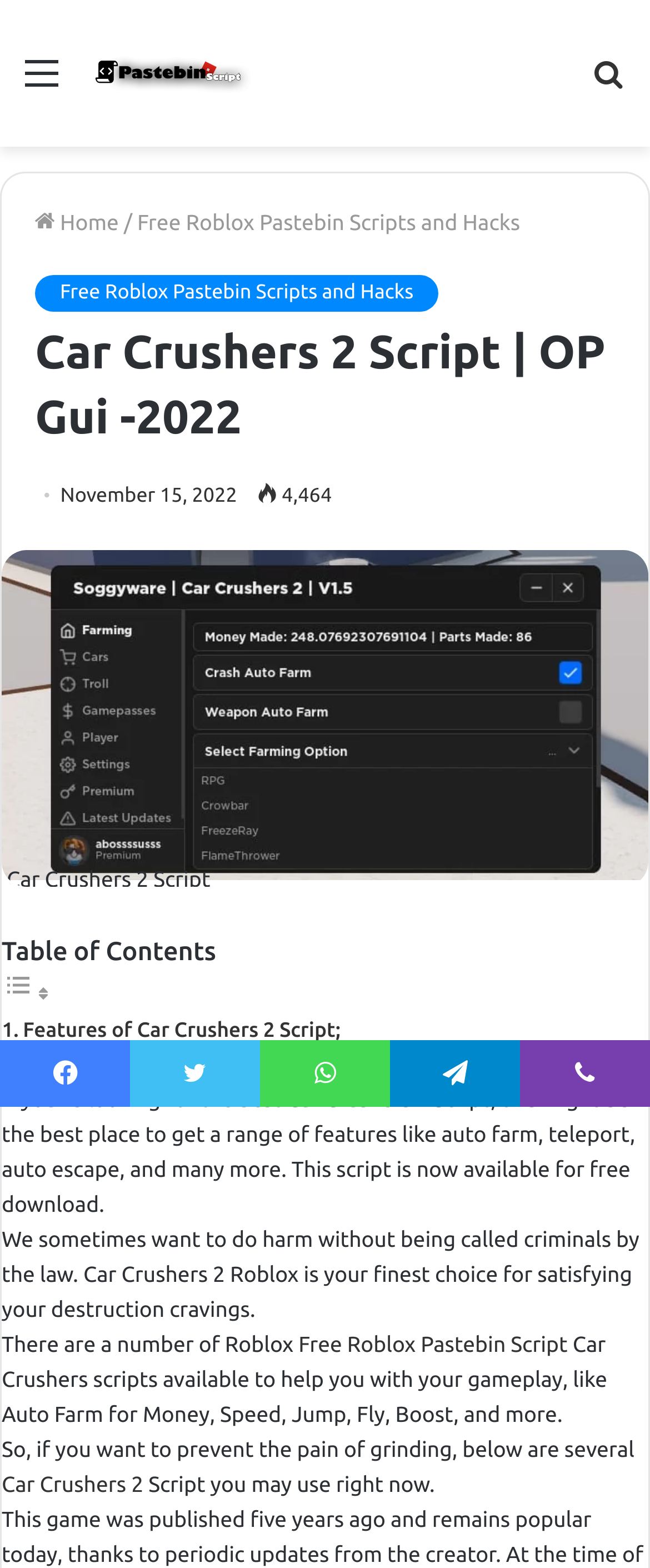Please identify the bounding box coordinates of the clickable area that will allow you to execute the instruction: "View the 'Car Crushers 2 Script' image".

[0.003, 0.35, 0.997, 0.561]